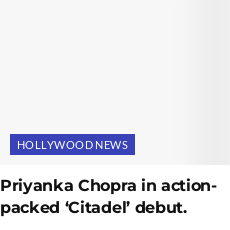What is Priyanka Chopra's profession?
Answer the question with detailed information derived from the image.

The caption highlights Chopra's versatility as an actress, positioning her latest work within the broader landscape of Hollywood's engaging content, implying that Priyanka Chopra is an actress.